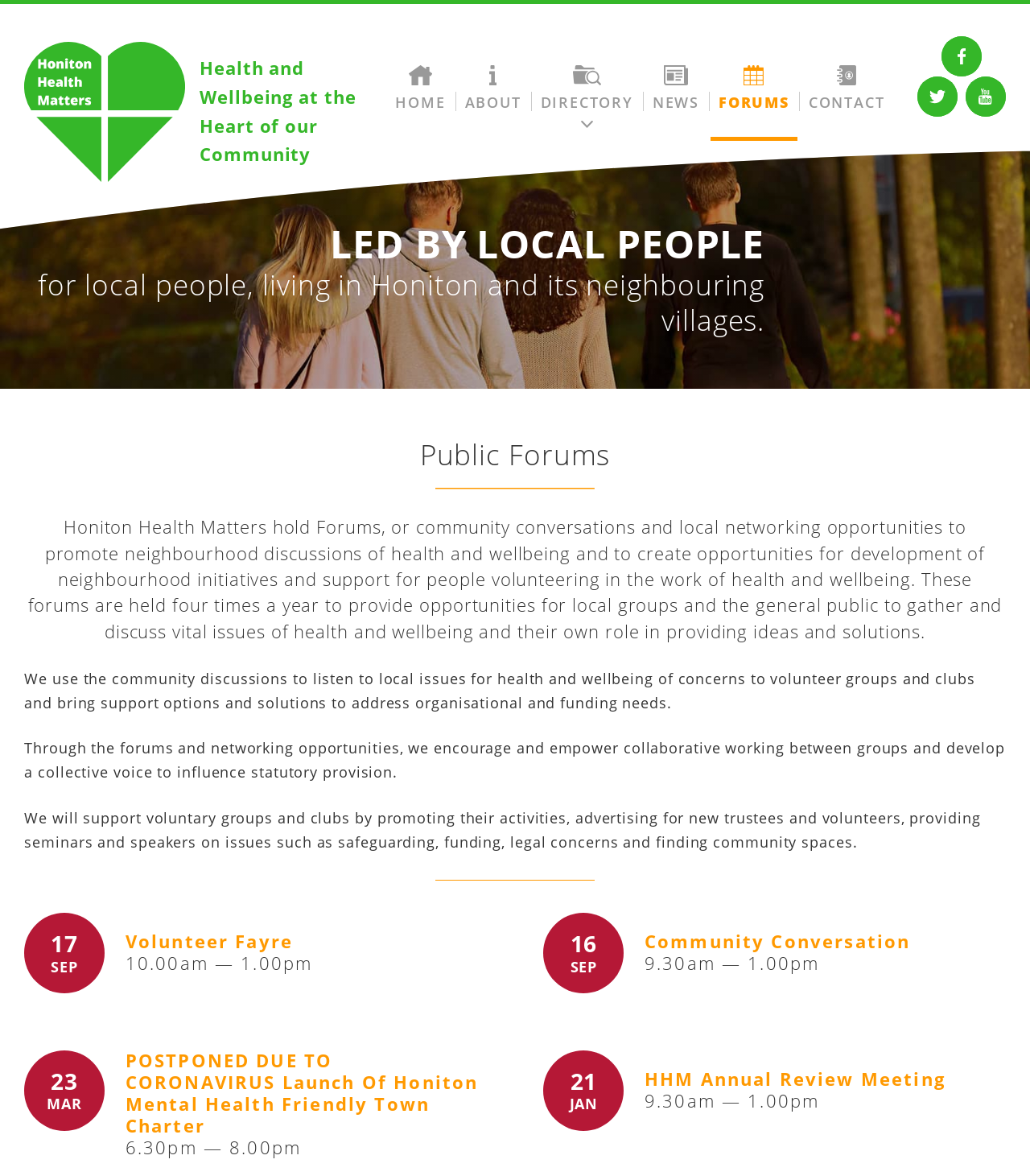Please identify the bounding box coordinates of the clickable region that I should interact with to perform the following instruction: "read the news". The coordinates should be expressed as four float numbers between 0 and 1, i.e., [left, top, right, bottom].

None